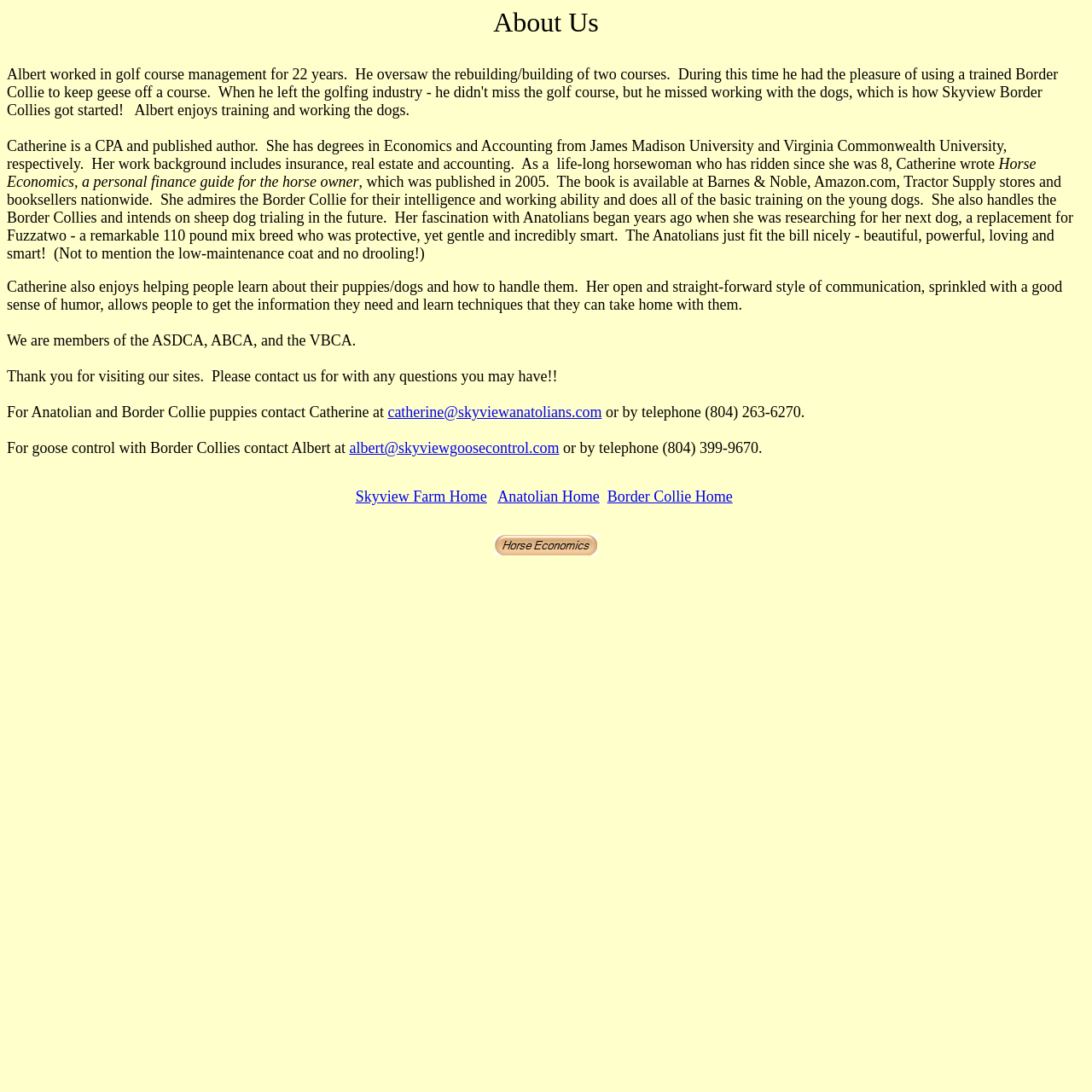Respond concisely with one word or phrase to the following query:
What is Catherine's profession?

CPA